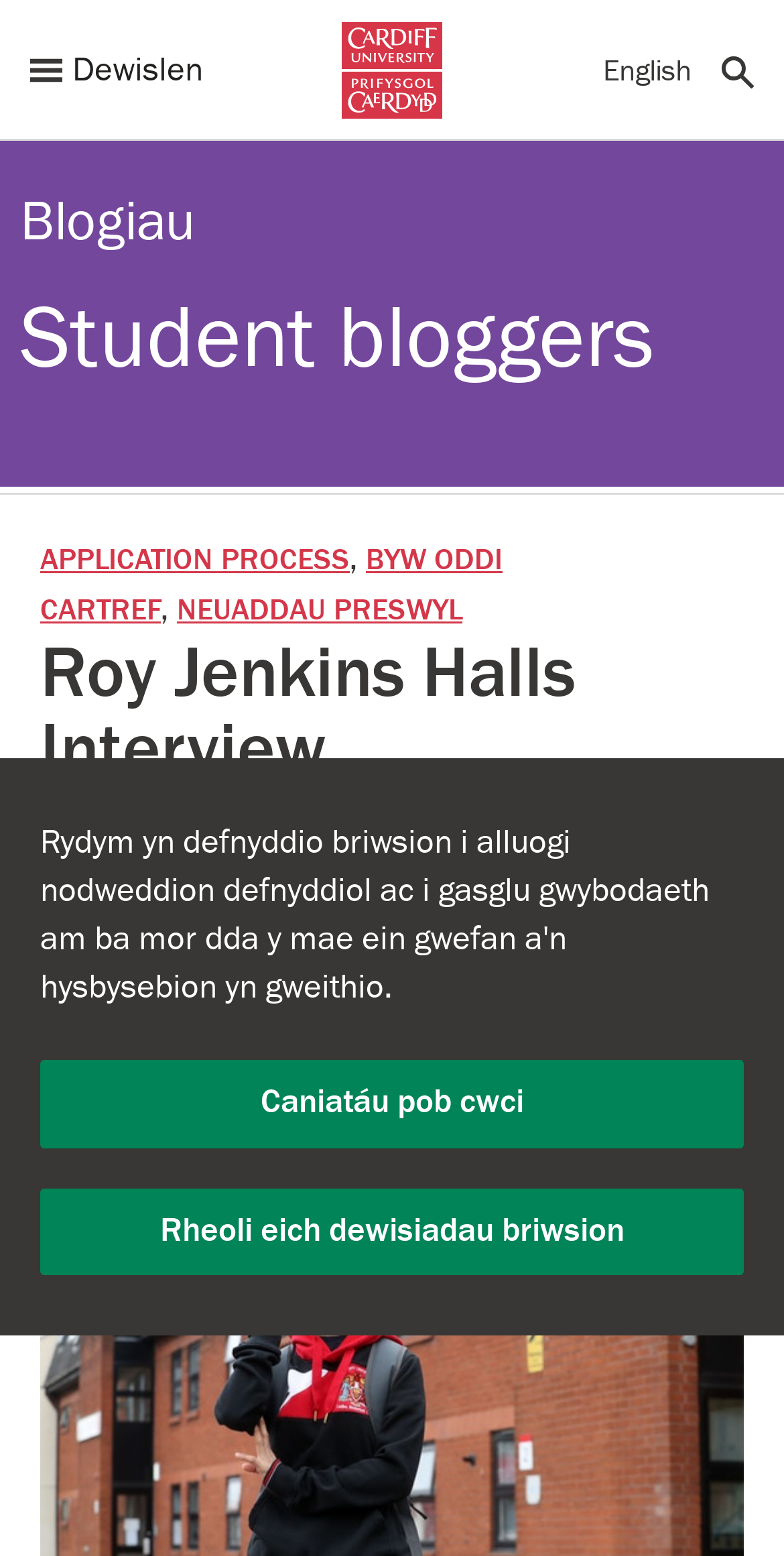Who is the author of the blog post?
Using the information from the image, give a concise answer in one word or a short phrase.

Rowenna